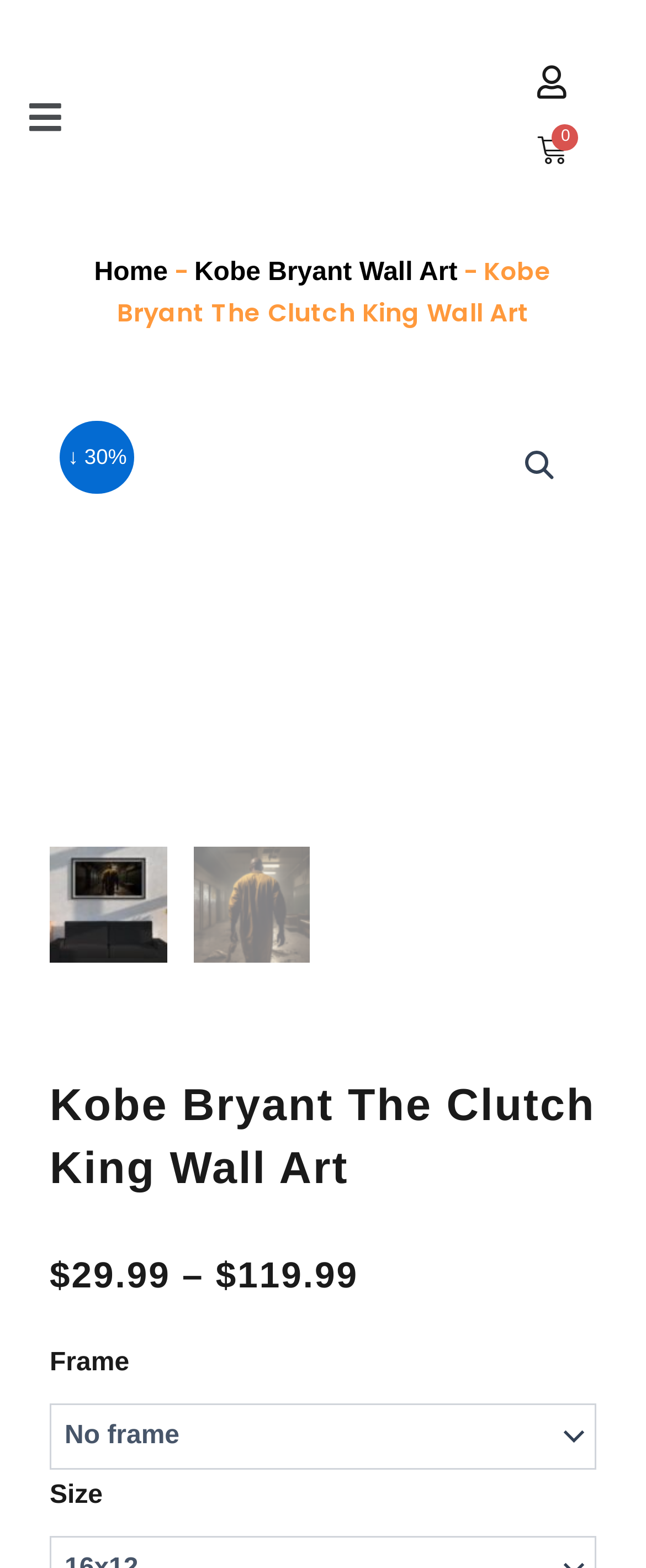What is the name of the product?
Using the details from the image, give an elaborate explanation to answer the question.

I found the name of the product by looking at the text 'Kobe Bryant The Clutch King Wall Art' which is located as the heading above the product image.